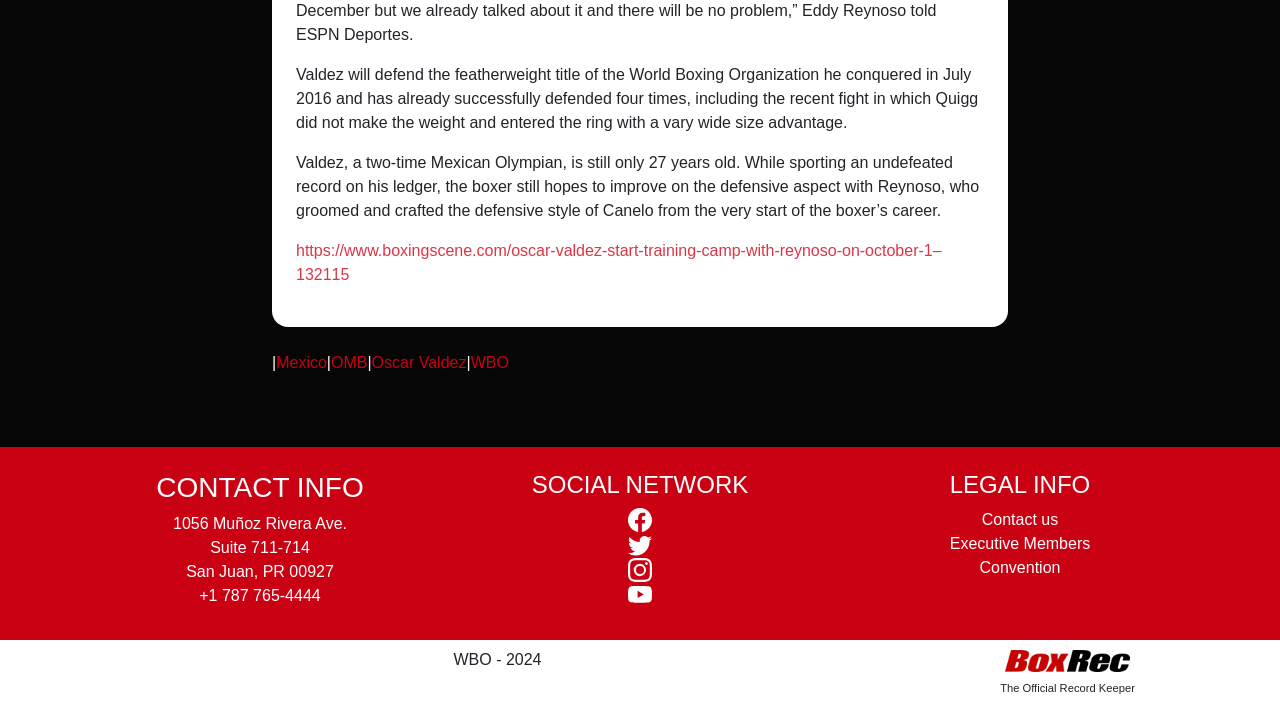Locate the bounding box coordinates of the area that needs to be clicked to fulfill the following instruction: "Click the link to read about Oscar Valdez's training camp". The coordinates should be in the format of four float numbers between 0 and 1, namely [left, top, right, bottom].

[0.231, 0.343, 0.736, 0.401]